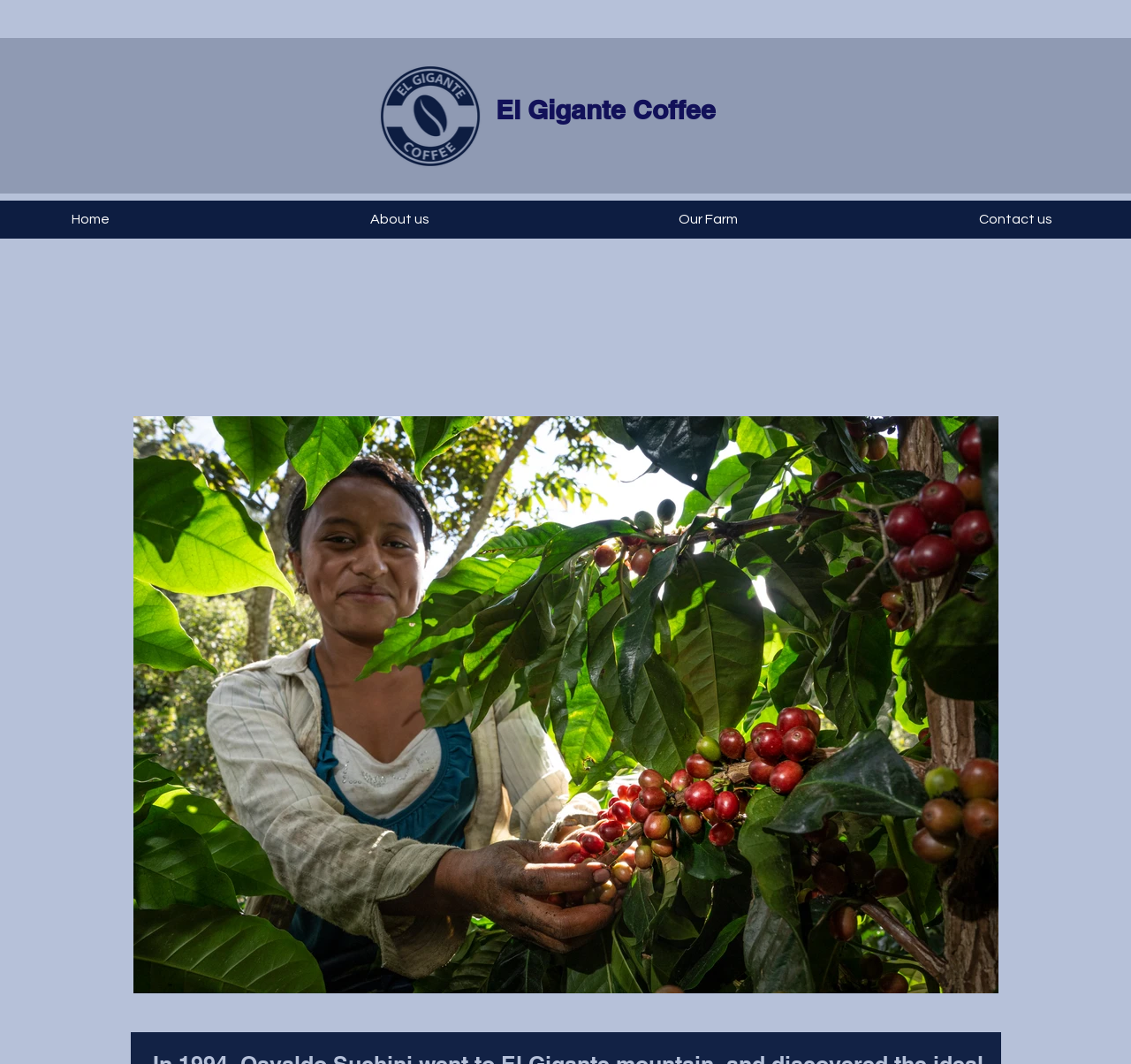What is the text of the first link?
Answer the question with a single word or phrase by looking at the picture.

About us